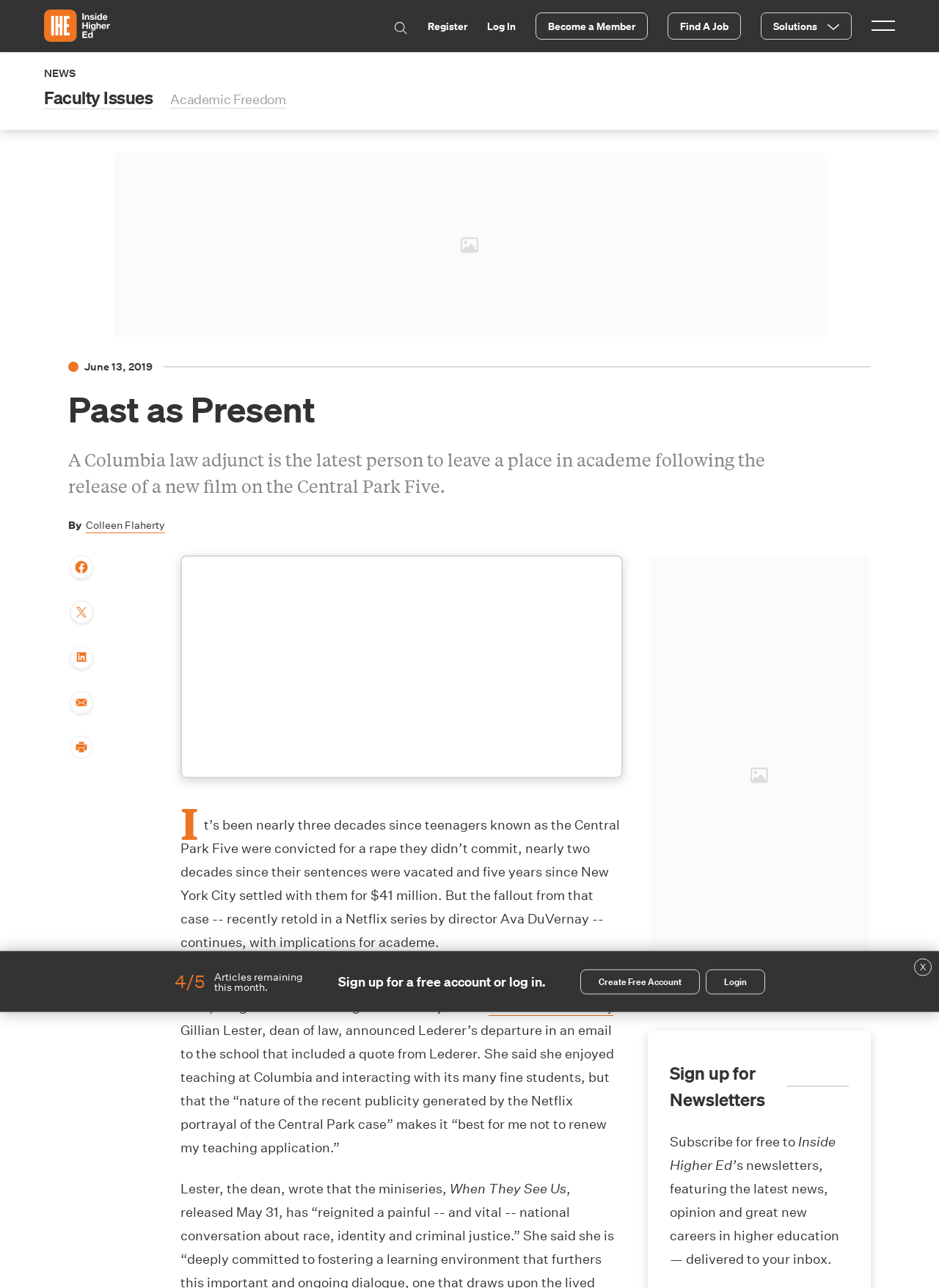Reply to the question with a brief word or phrase: What is the amount of money New York City settled with the Central Park Five for?

$41 million